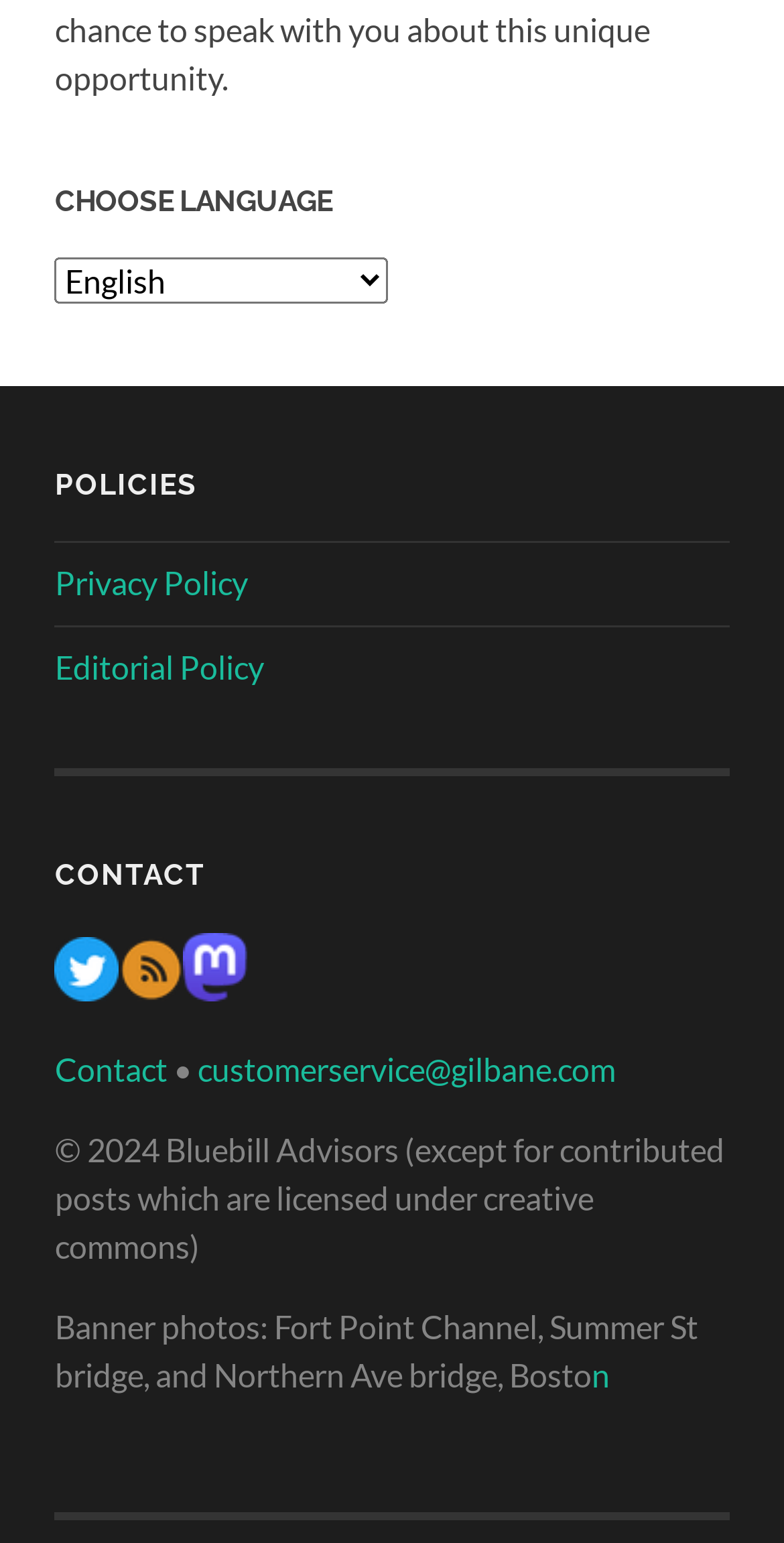Identify the bounding box coordinates of the section to be clicked to complete the task described by the following instruction: "Contact customer service". The coordinates should be four float numbers between 0 and 1, formatted as [left, top, right, bottom].

[0.252, 0.68, 0.785, 0.705]